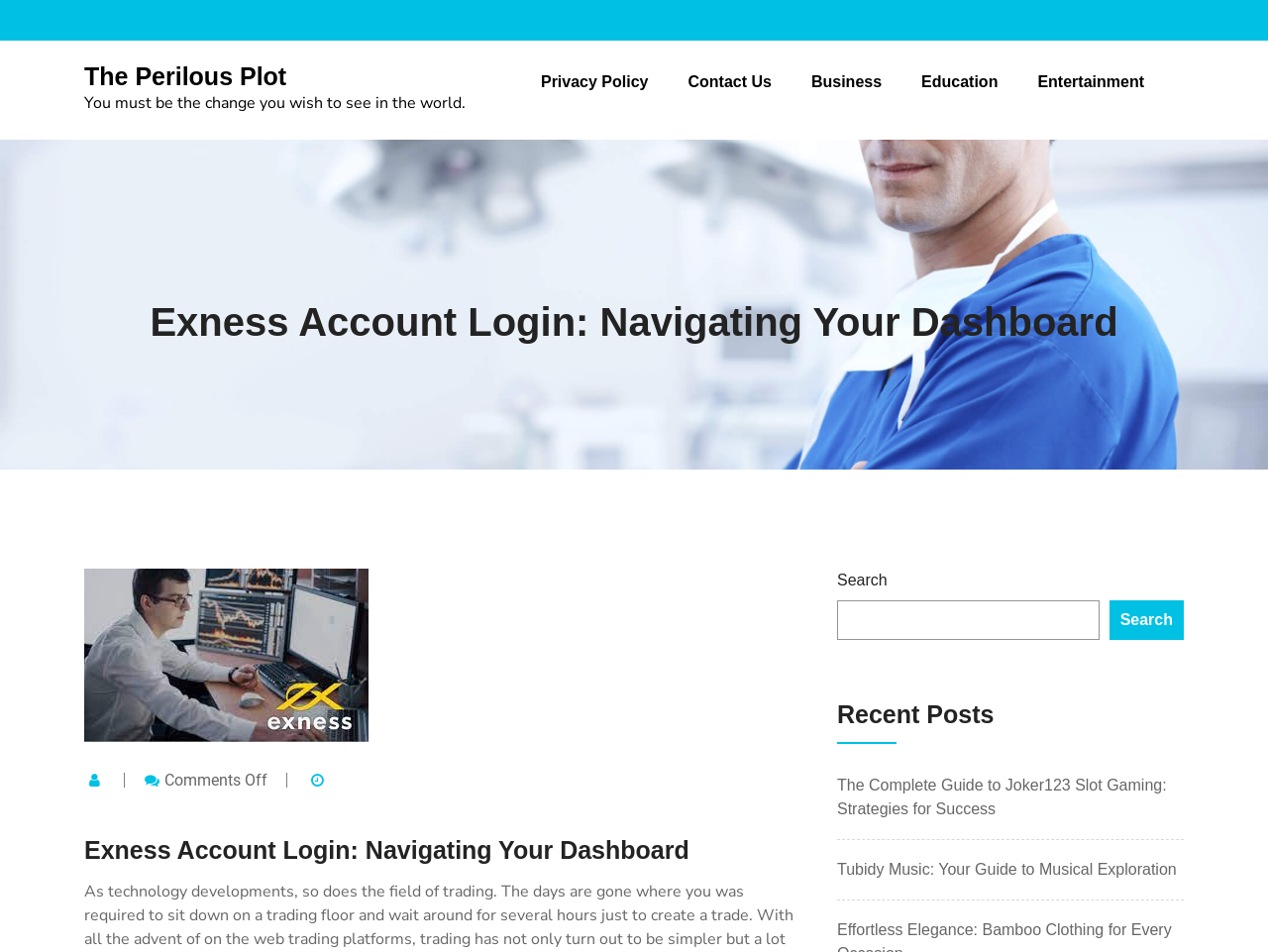Please extract and provide the main headline of the webpage.

The Perilous Plot